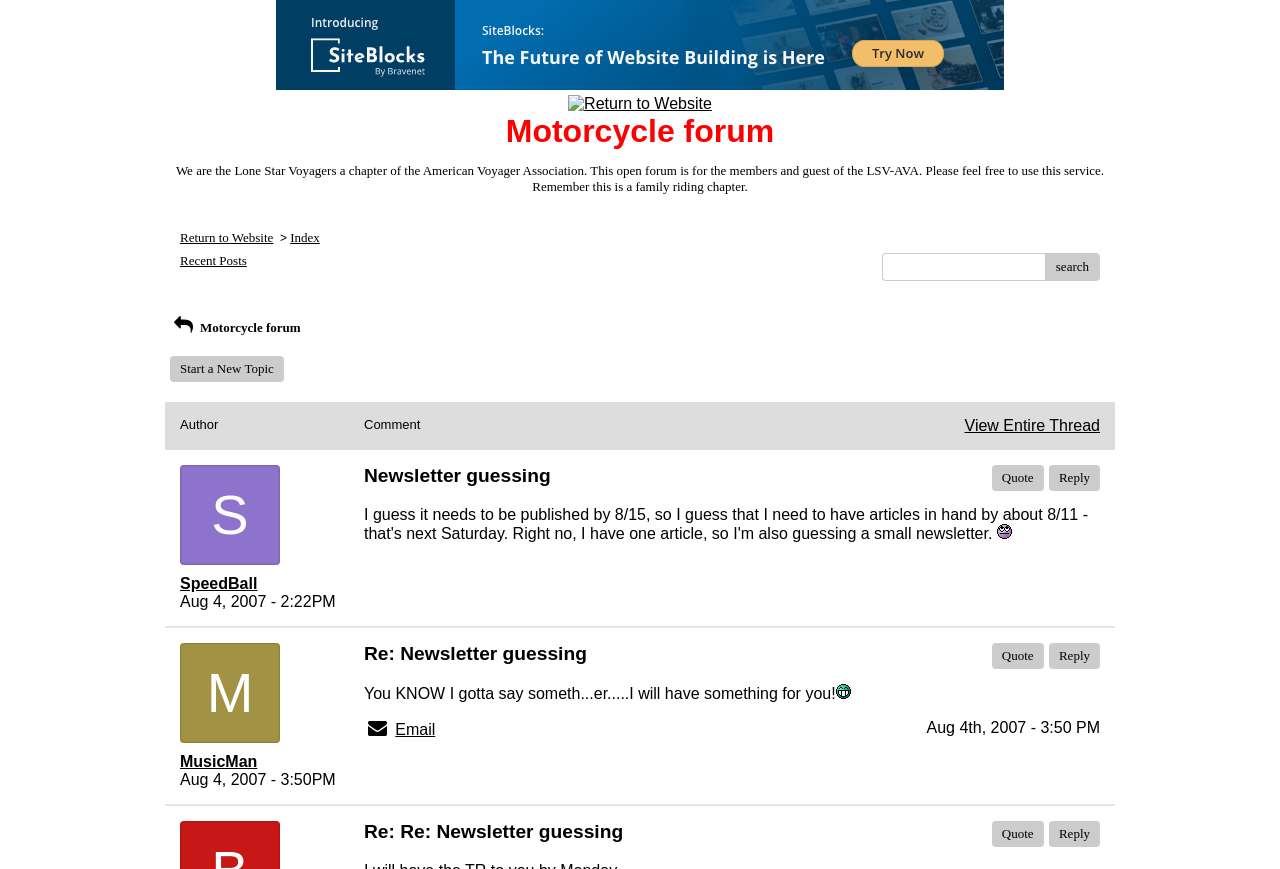Indicate the bounding box coordinates of the element that must be clicked to execute the instruction: "Start a new topic". The coordinates should be given as four float numbers between 0 and 1, i.e., [left, top, right, bottom].

[0.133, 0.41, 0.222, 0.44]